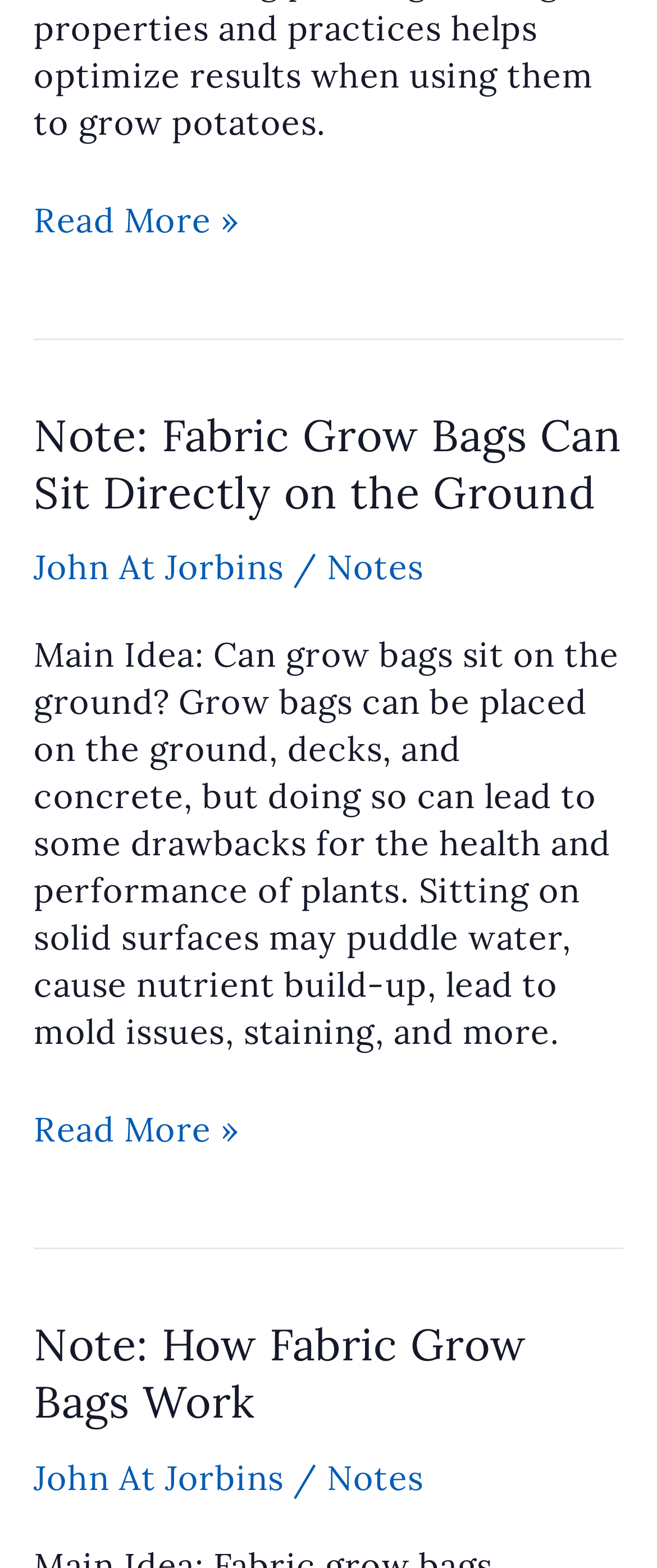Could you provide the bounding box coordinates for the portion of the screen to click to complete this instruction: "Learn about fabric grow bags sitting directly on the ground"?

[0.051, 0.26, 0.946, 0.331]